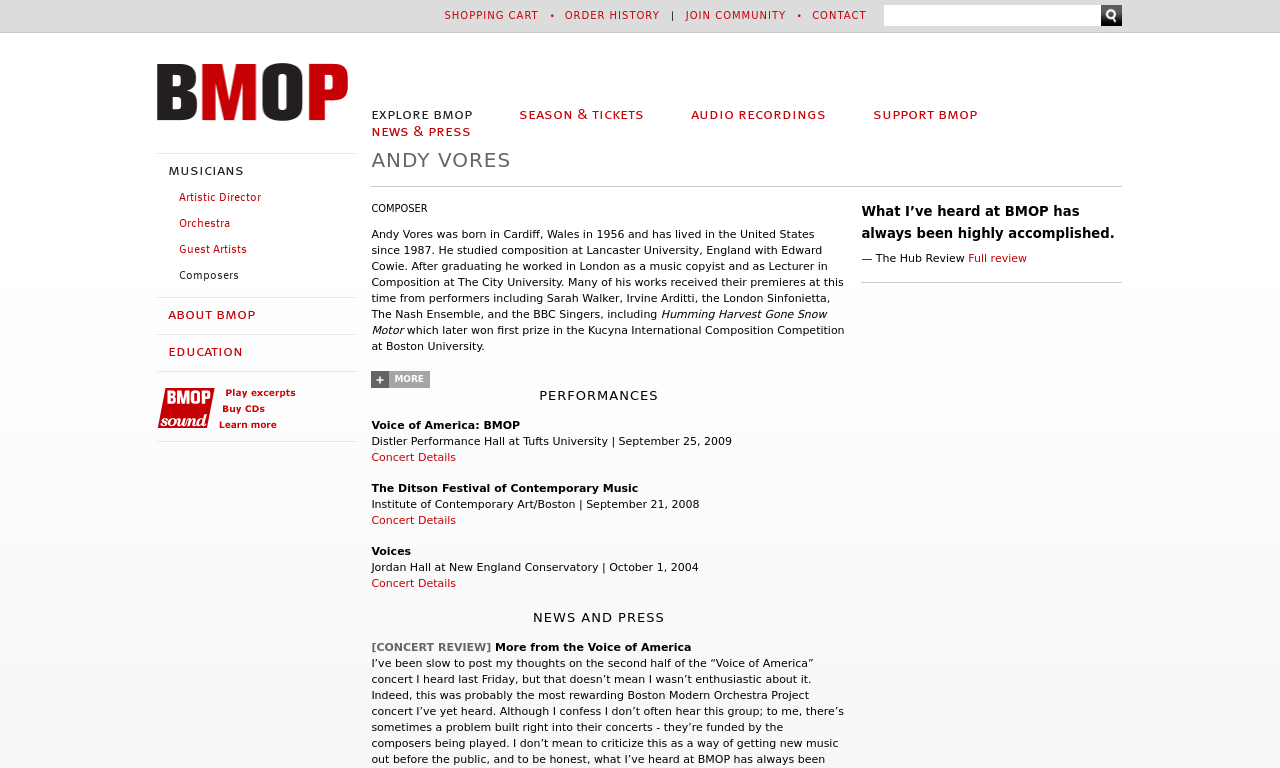Based on the element description explore bmop, identify the bounding box coordinates for the UI element. The coordinates should be in the format (top-left x, top-left y, bottom-right x, bottom-right y) and within the 0 to 1 range.

[0.29, 0.139, 0.369, 0.16]